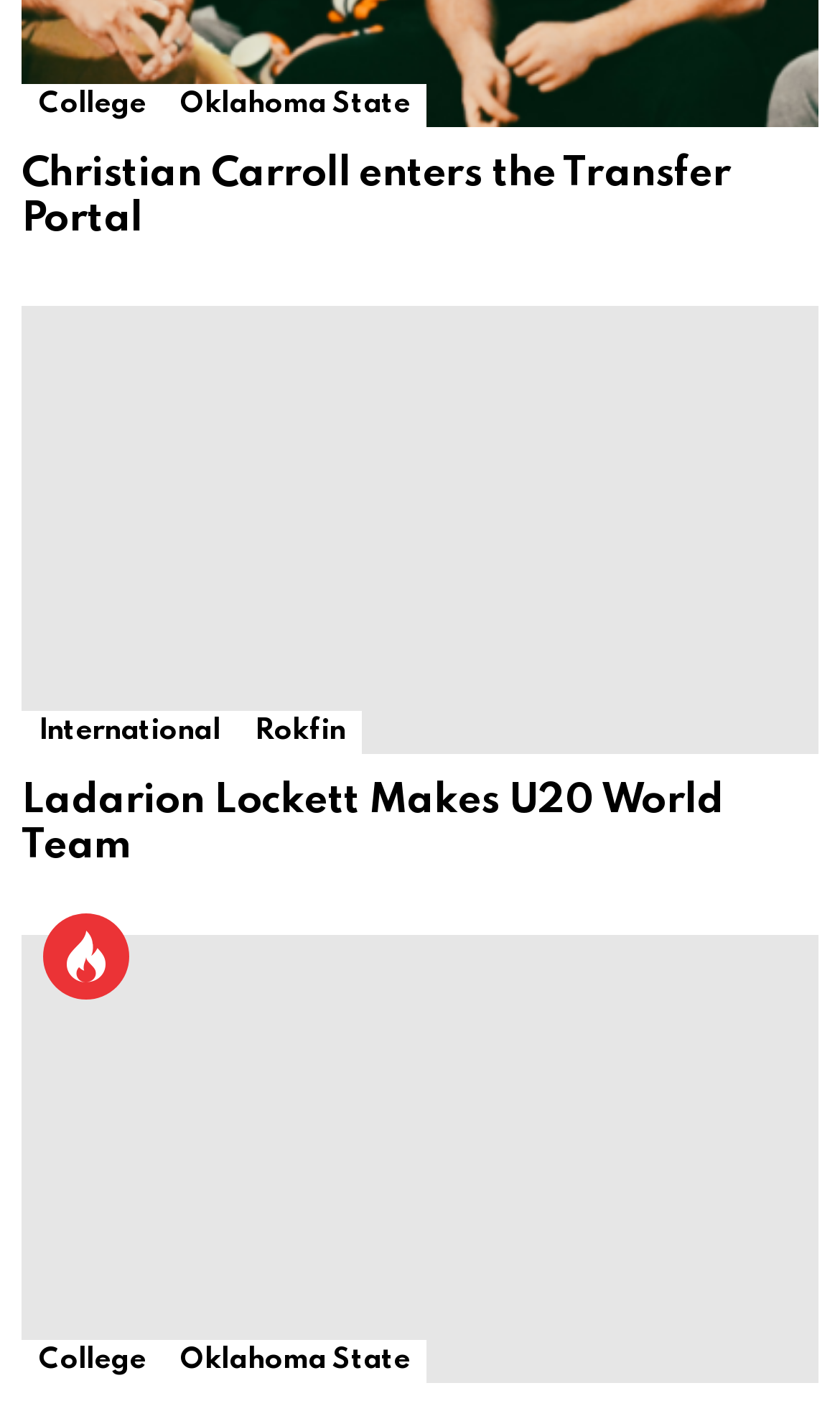What is the name of the athlete mentioned in the second article?
Offer a detailed and full explanation in response to the question.

I looked at the second article element [1375] and found a heading element [1456] with the text 'Ladarion Lockett Makes U20 World Team'. This suggests that the name of the athlete mentioned in the second article is Ladarion Lockett.